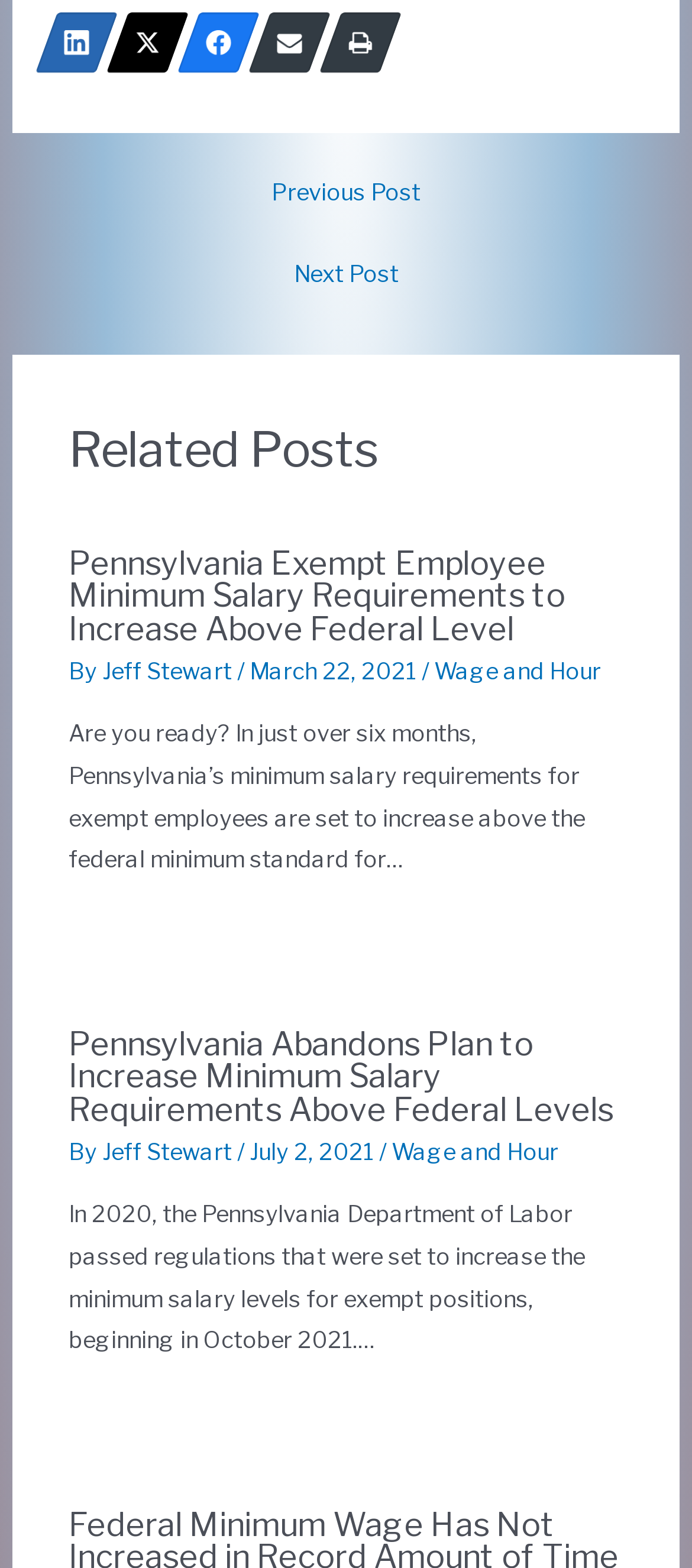Find the bounding box coordinates for the HTML element described in this sentence: "Jeff Stewart". Provide the coordinates as four float numbers between 0 and 1, in the format [left, top, right, bottom].

[0.148, 0.726, 0.343, 0.743]